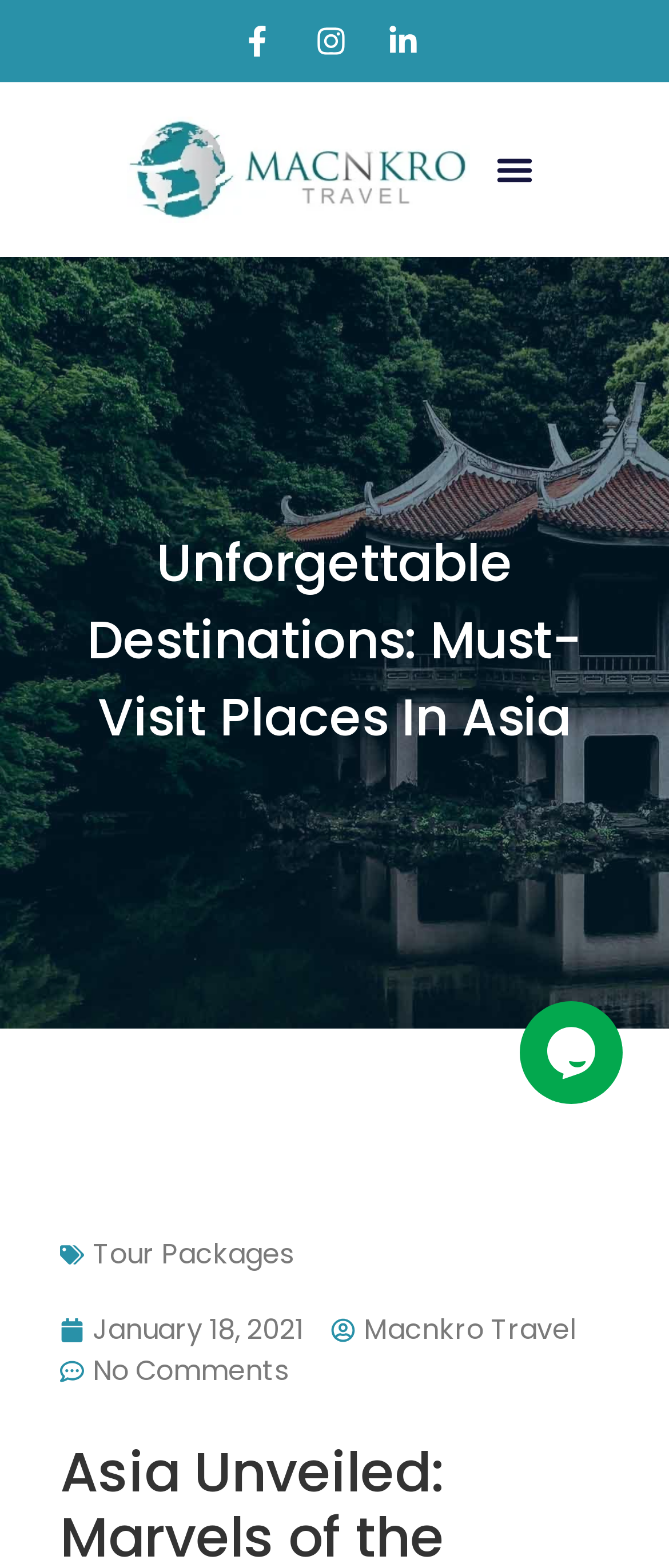Given the description of the UI element: "Macnkro Travel", predict the bounding box coordinates in the form of [left, top, right, bottom], with each value being a float between 0 and 1.

[0.495, 0.835, 0.862, 0.861]